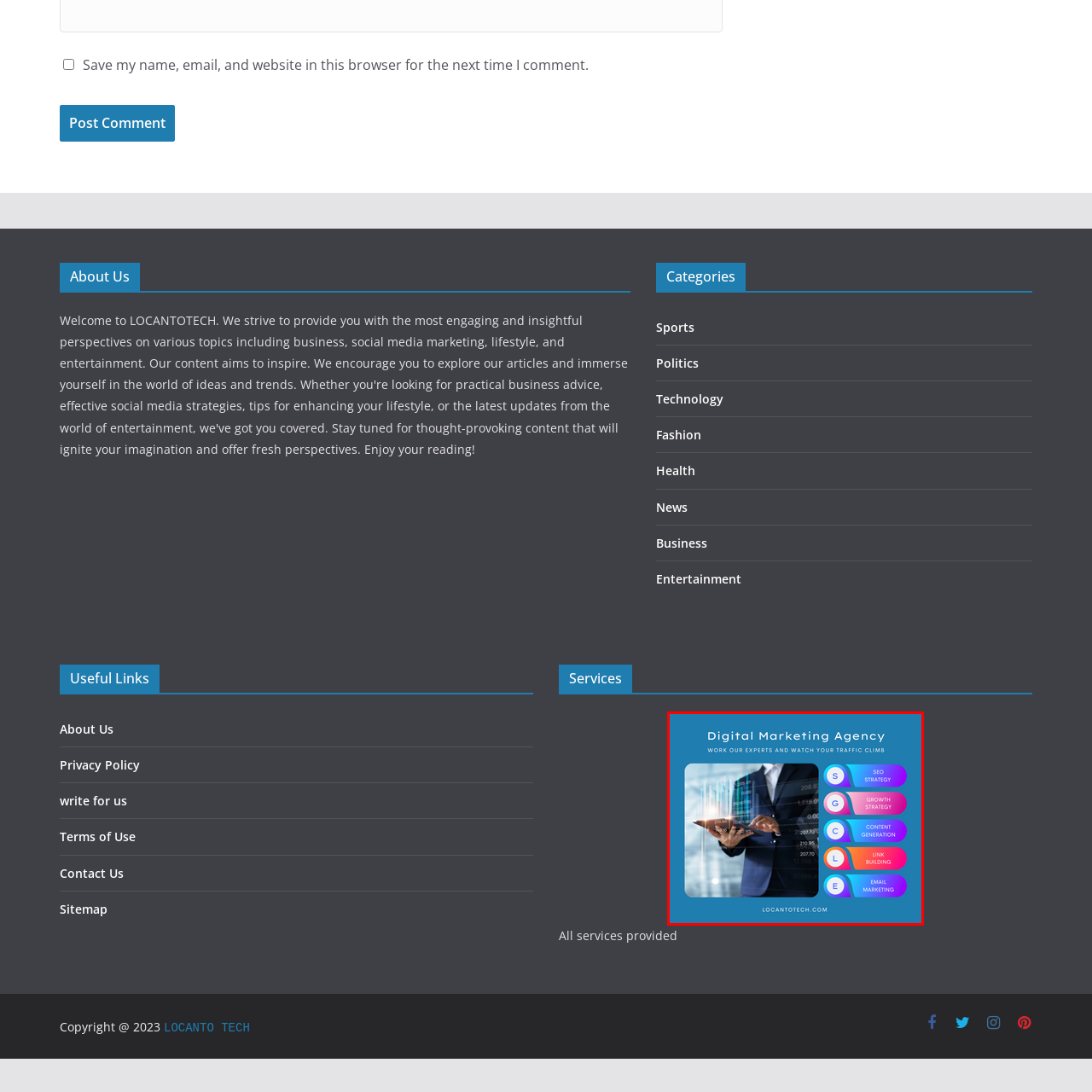Carefully describe the image located within the red boundary.

The image showcases a promotional graphic for "Locanto Tech," a digital marketing agency. It features a professional dressed in a suit, holding a tablet or device, symbolizing expertise in technology and analytics. Behind the individual, digital graphs and metrics are visible, indicating a focus on data-driven performance. 

The vibrant blue background contrasts with the bold white text at the top, which reads "Digital Marketing Agency," followed by the tagline "WORK OUR EXPERTS AND WATCH YOUR TRAFFIC CLIMB." To the right, colored icons represent various services offered by the agency, including SEO Strategy, Growth Strategy, Content Generation, Link Building, and Email Marketing, signifying a comprehensive approach to digital marketing. 

The layout emphasizes professionalism and expertise, inviting potential clients to engage with the agency’s services by visiting their website, locantotech.com.